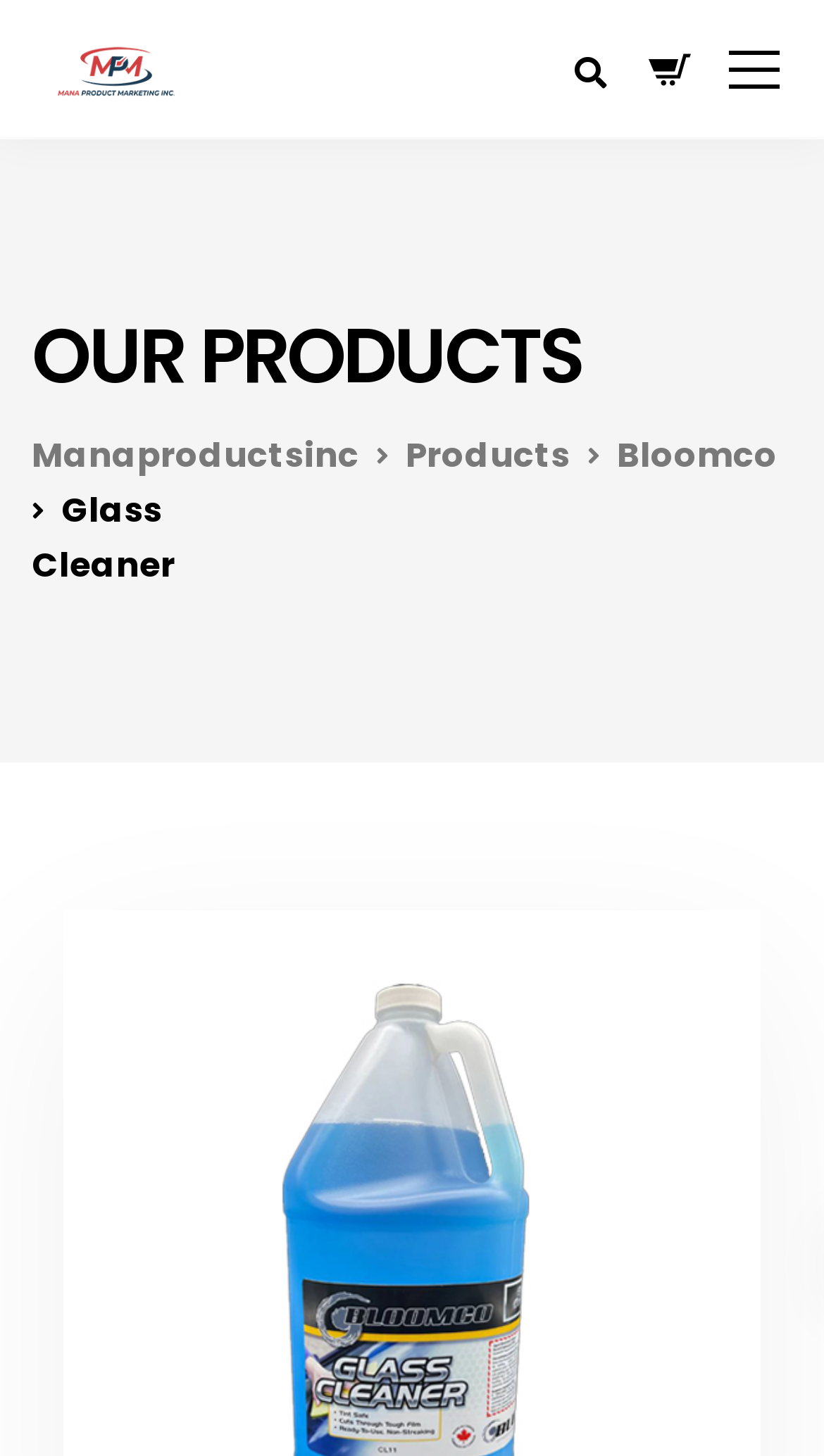Identify the bounding box for the described UI element: "Products".

[0.492, 0.296, 0.692, 0.329]